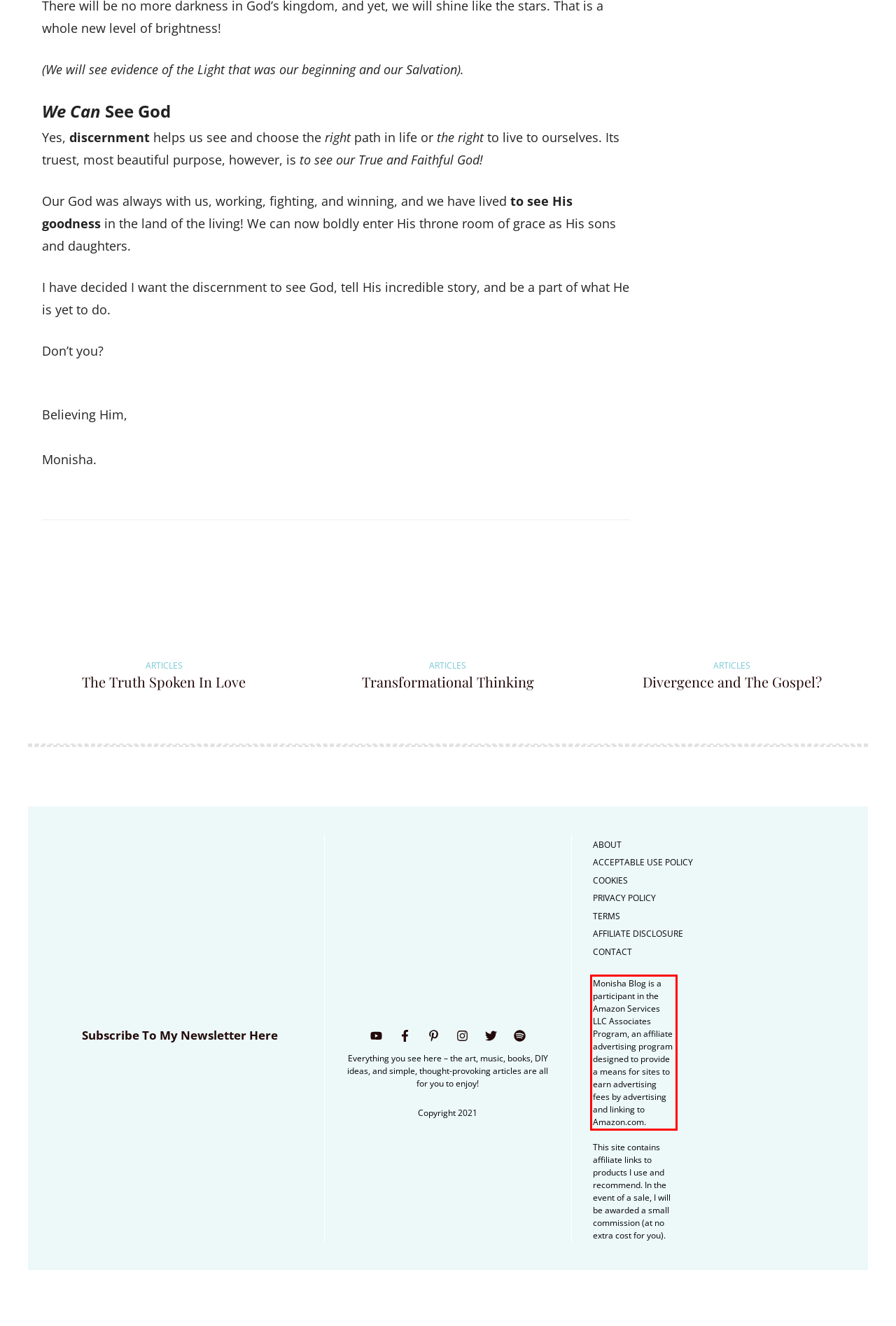Within the screenshot of the webpage, there is a red rectangle. Please recognize and generate the text content inside this red bounding box.

Monisha Blog is a participant in the Amazon Services LLC Associates Program, an affiliate advertising program designed to provide a means for sites to earn advertising fees by advertising and linking to Amazon.com.